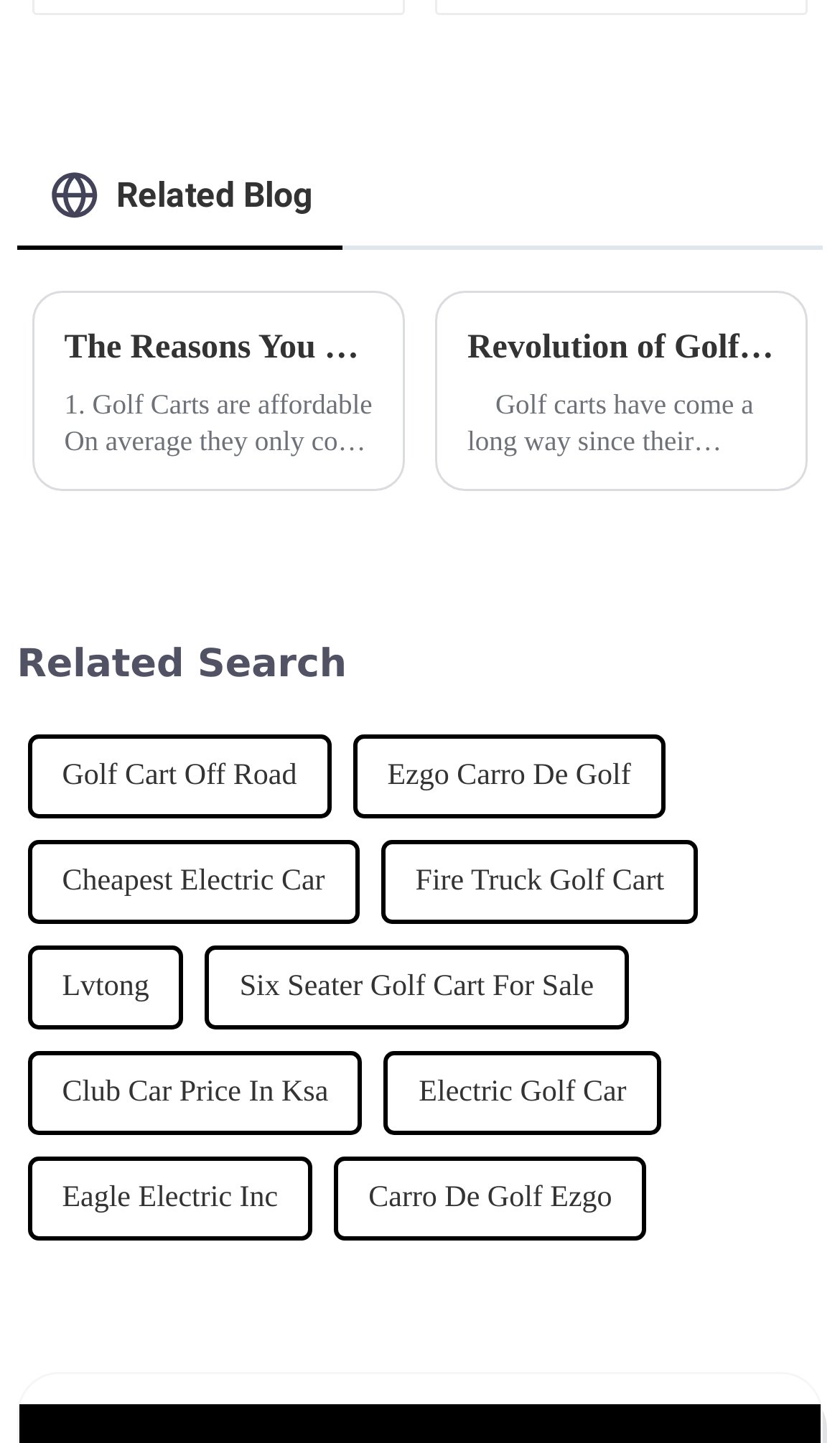Determine the bounding box for the described HTML element: "Lvtong". Ensure the coordinates are four float numbers between 0 and 1 in the format [left, top, right, bottom].

[0.033, 0.655, 0.219, 0.713]